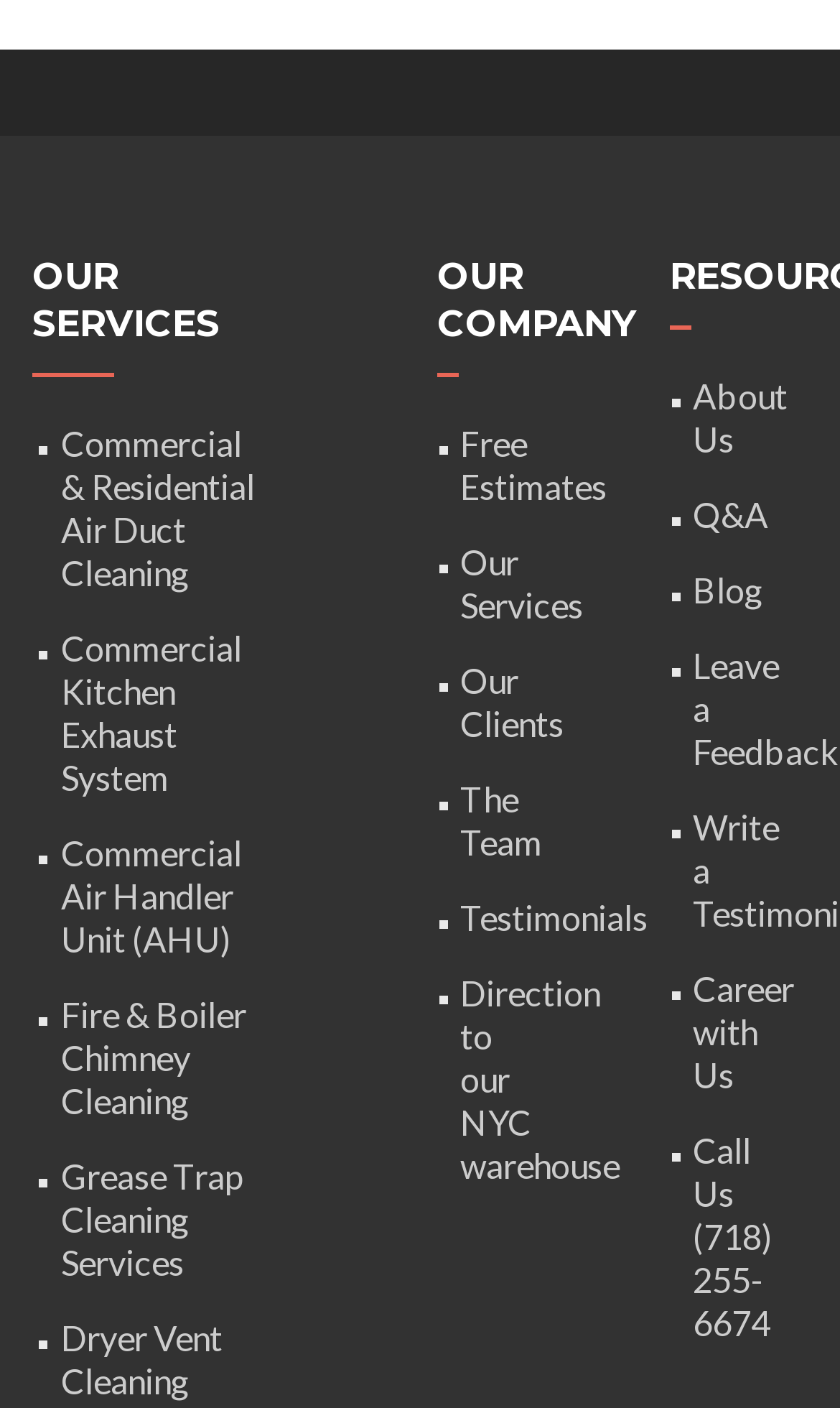Can you pinpoint the bounding box coordinates for the clickable element required for this instruction: "Explore Hillary Clinton"? The coordinates should be four float numbers between 0 and 1, i.e., [left, top, right, bottom].

None